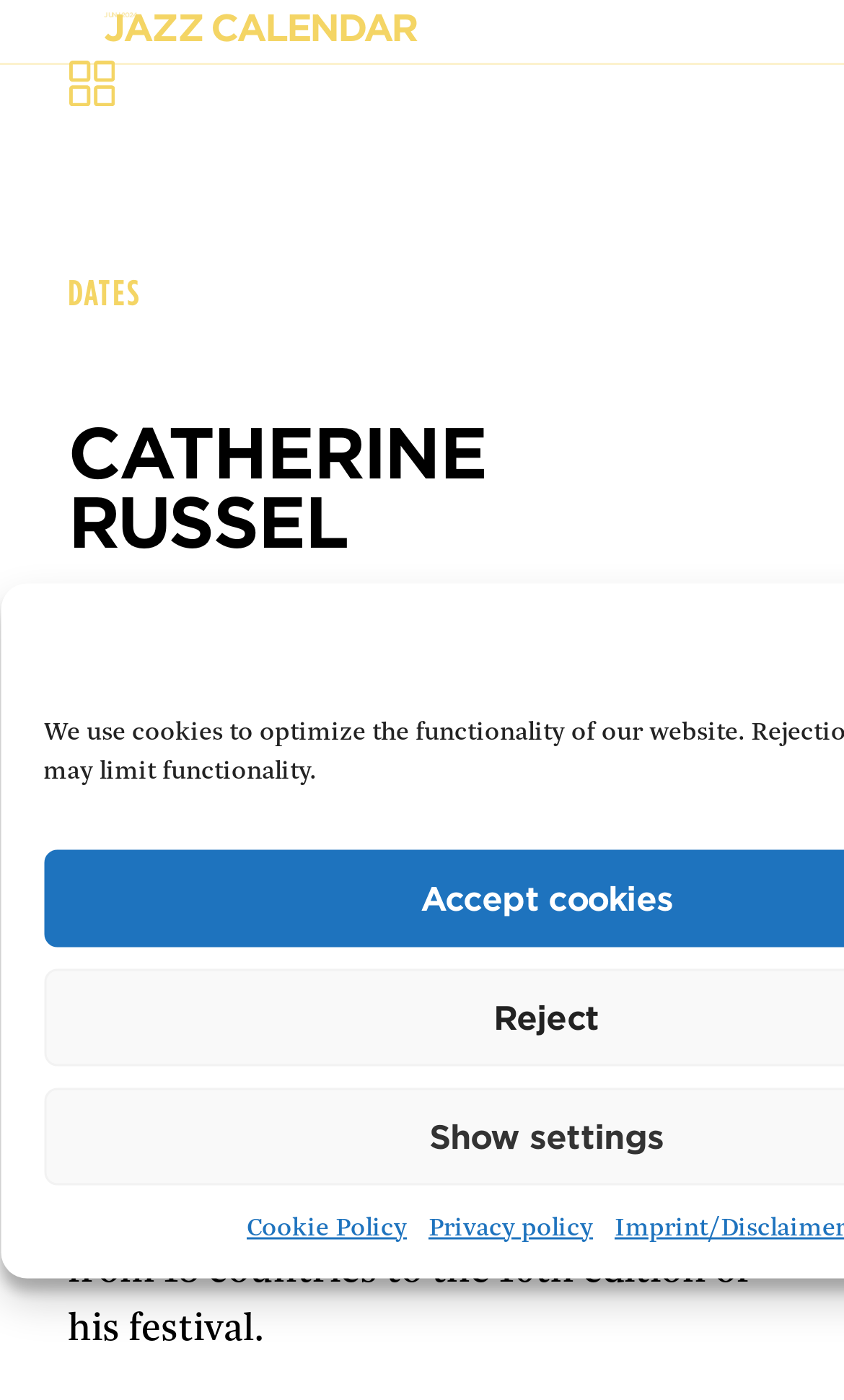Find the UI element described as: "Privacy policy" and predict its bounding box coordinates. Ensure the coordinates are four float numbers between 0 and 1, [left, top, right, bottom].

[0.508, 0.862, 0.703, 0.89]